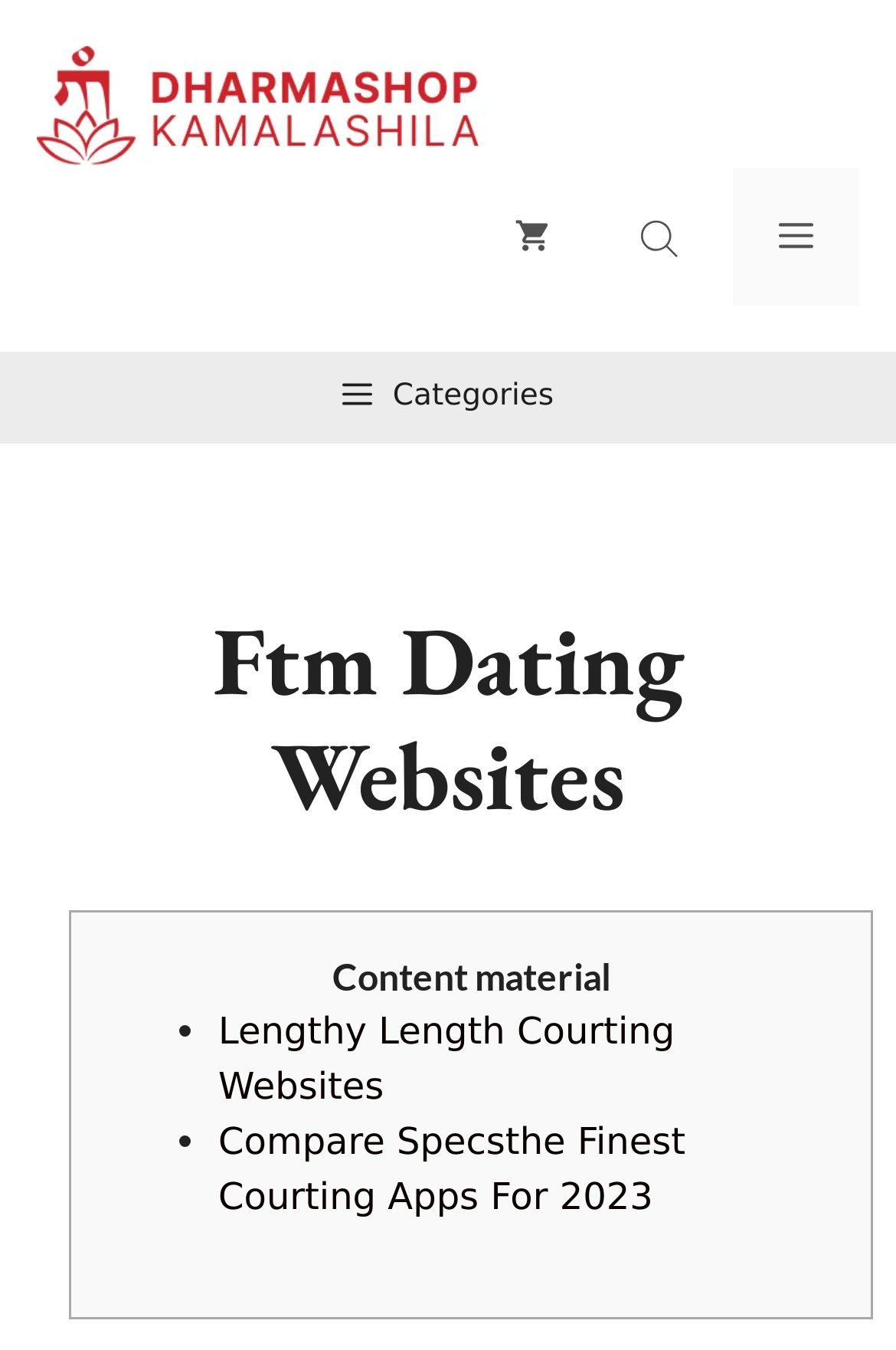Using the provided element description "alt="Dharmashop Kamalashila"", determine the bounding box coordinates of the UI element.

[0.041, 0.061, 0.605, 0.093]